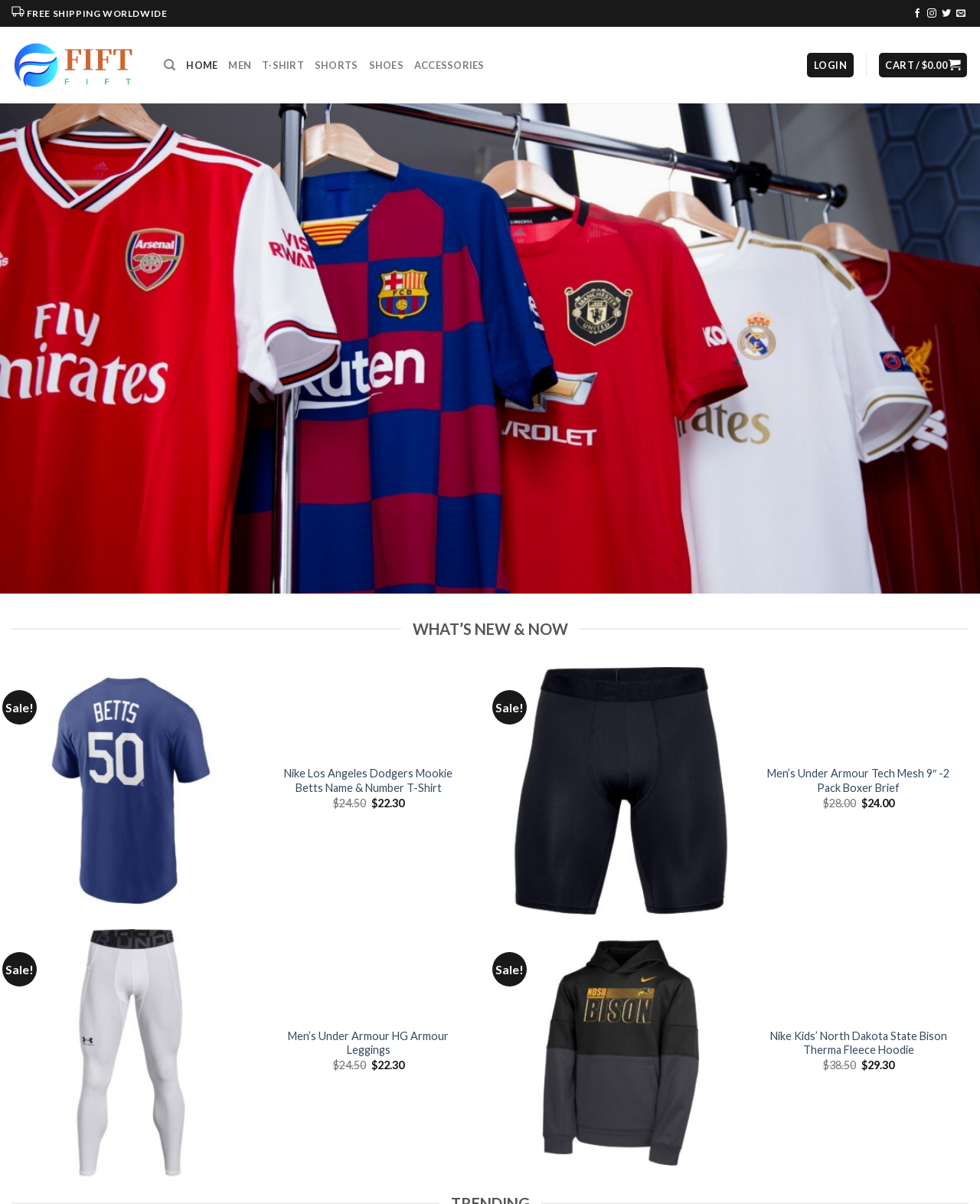Using the provided element description "Cart / $0.00", determine the bounding box coordinates of the UI element.

[0.897, 0.044, 0.987, 0.064]